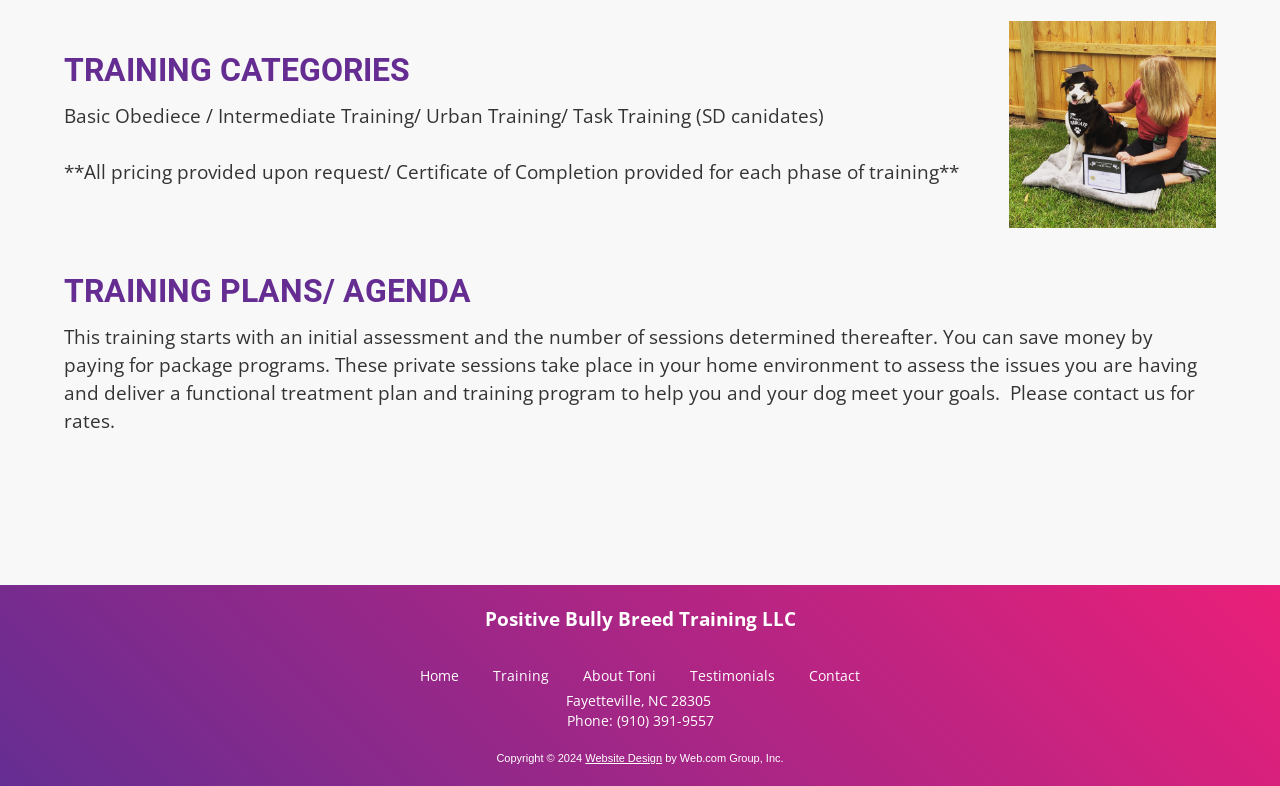Answer the following query concisely with a single word or phrase:
Who designed the website?

Web.com Group, Inc.